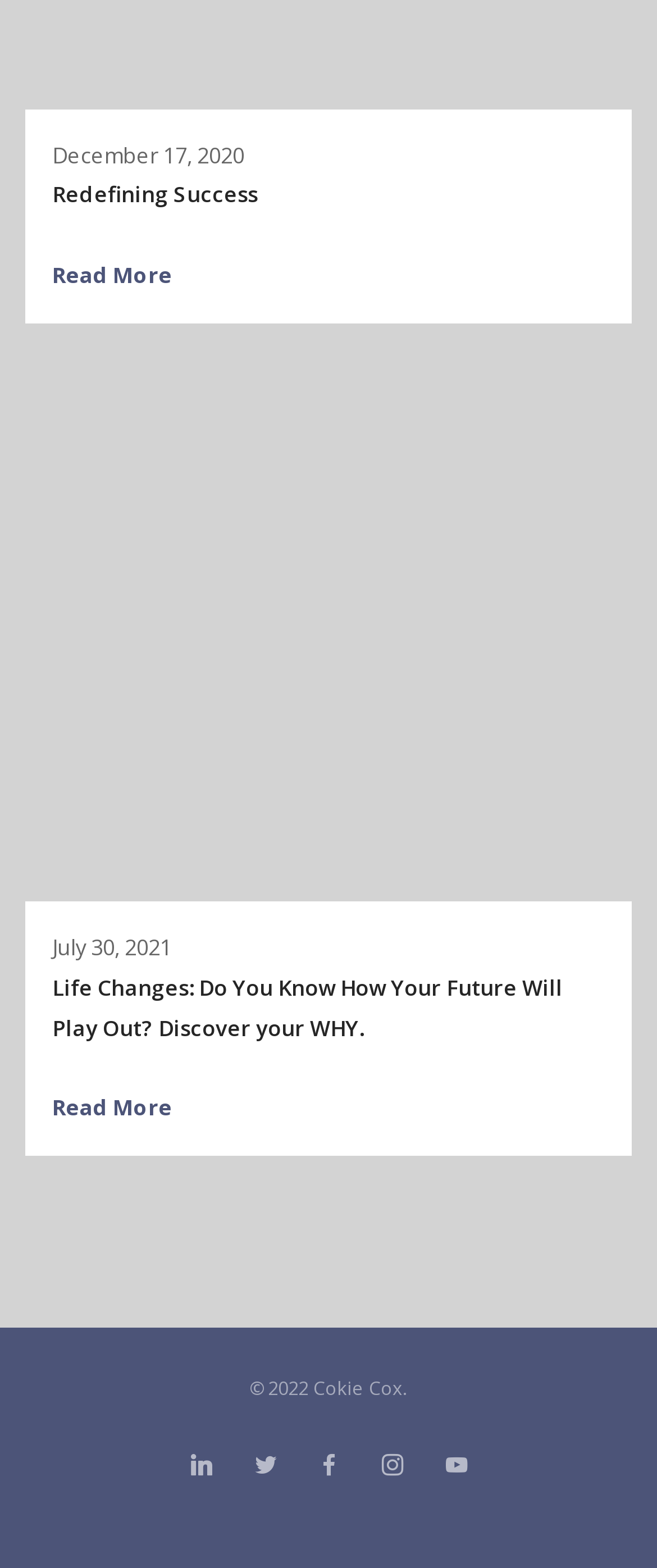Determine the bounding box coordinates of the clickable element to achieve the following action: 'Click the VINICOLADEL link'. Provide the coordinates as four float values between 0 and 1, formatted as [left, top, right, bottom].

None